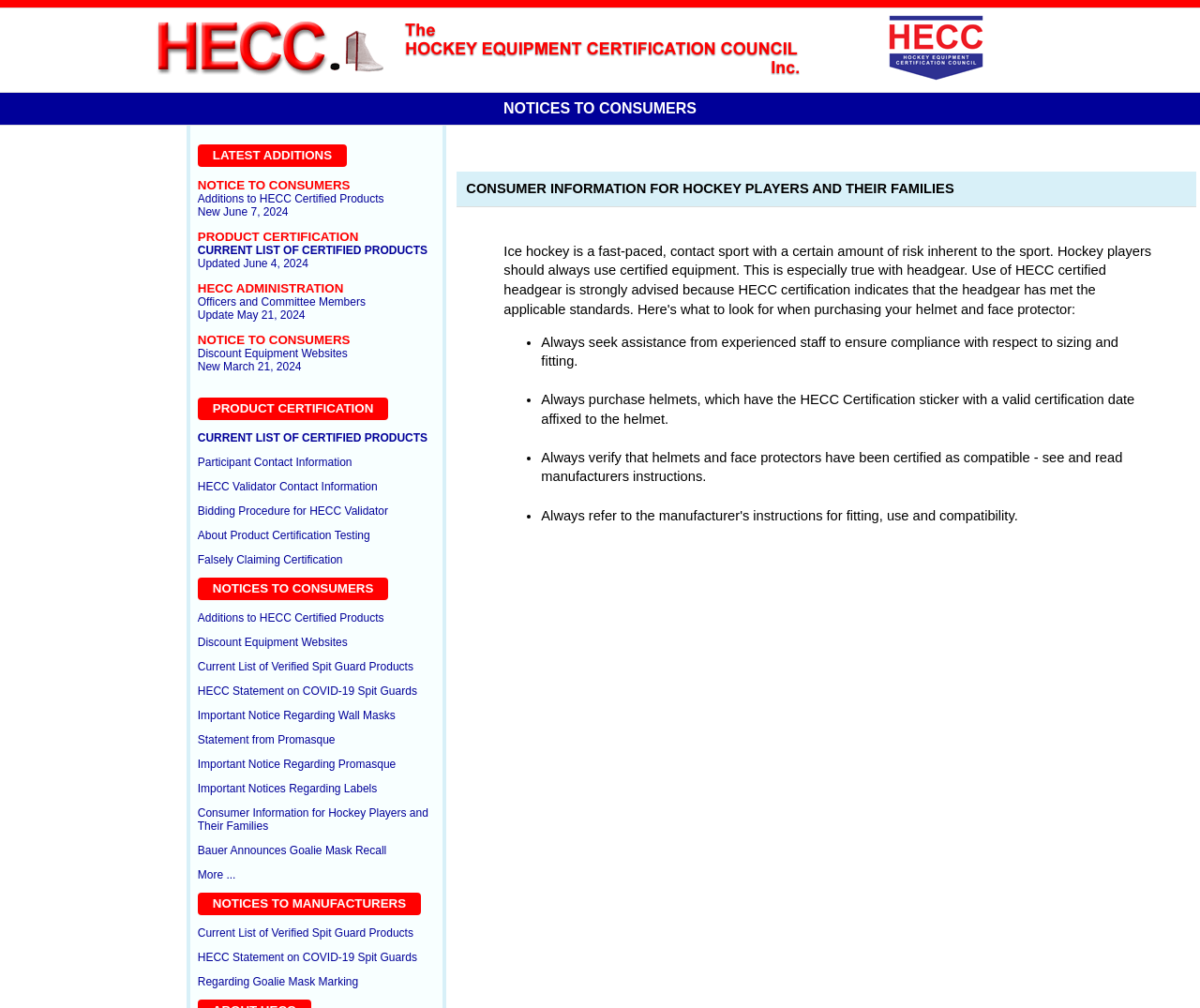Please determine the bounding box coordinates for the element that should be clicked to follow these instructions: "View notices to manufacturers".

[0.177, 0.889, 0.338, 0.903]